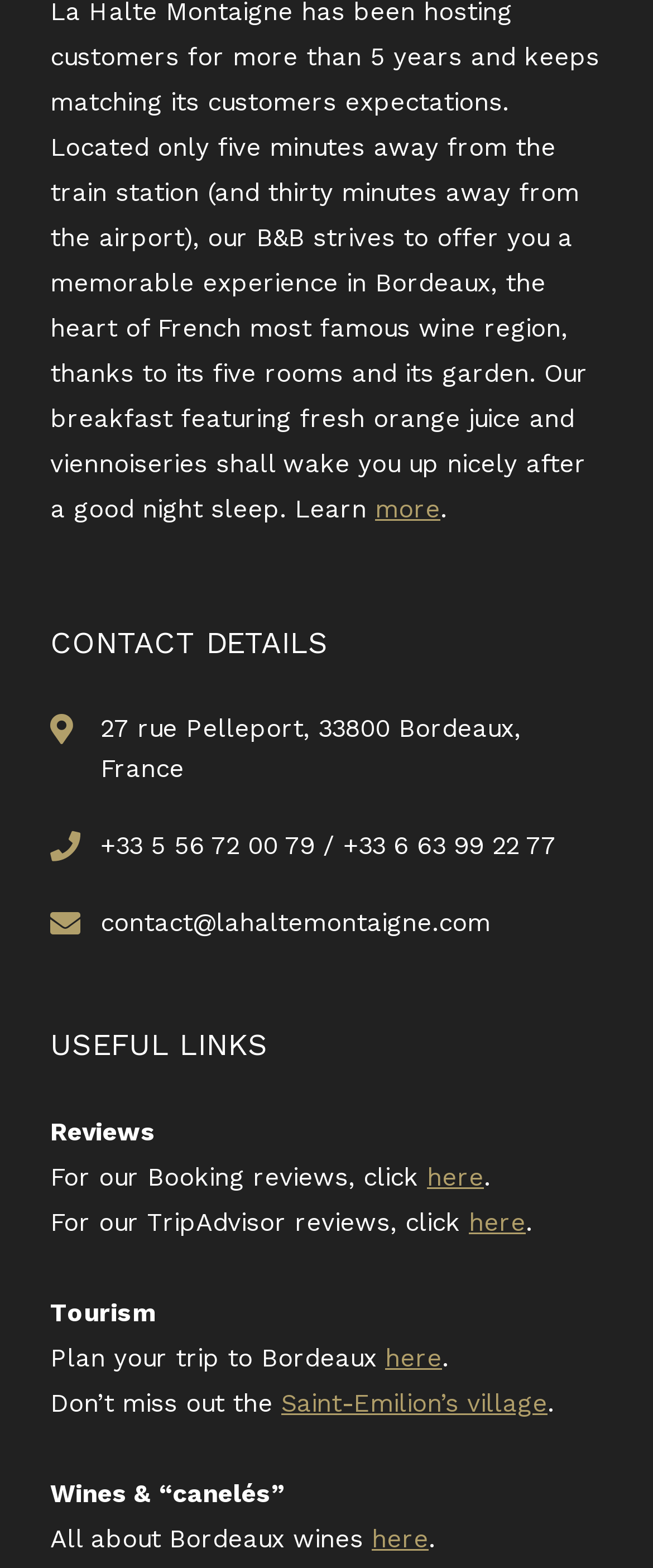Please determine the bounding box coordinates for the UI element described as: "Saint-Emilion’s village".

[0.431, 0.886, 0.838, 0.905]